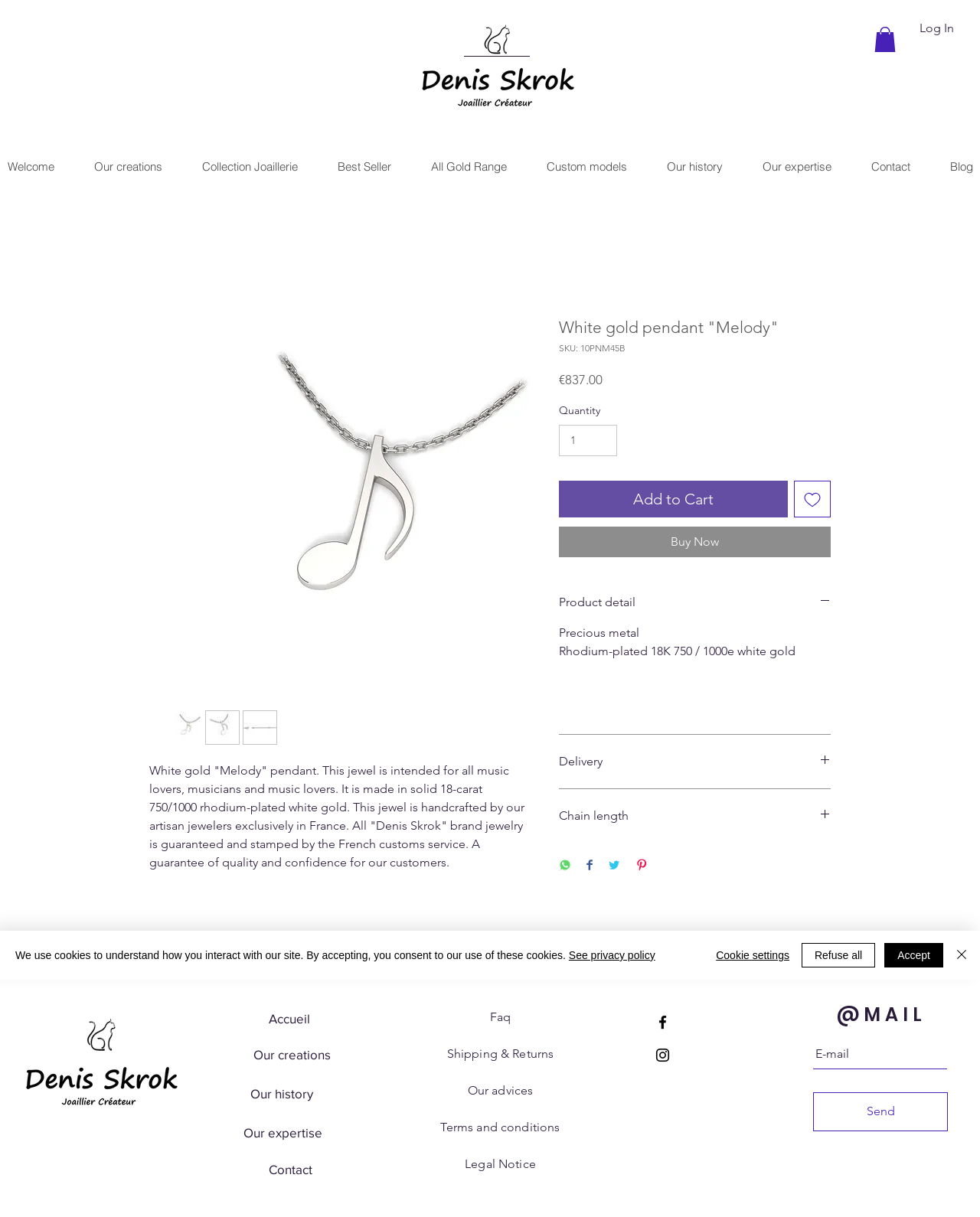Locate the bounding box coordinates of the UI element described by: "alt="Thumbnail: White gold pendant "Melody""". Provide the coordinates as four float numbers between 0 and 1, formatted as [left, top, right, bottom].

[0.171, 0.584, 0.207, 0.612]